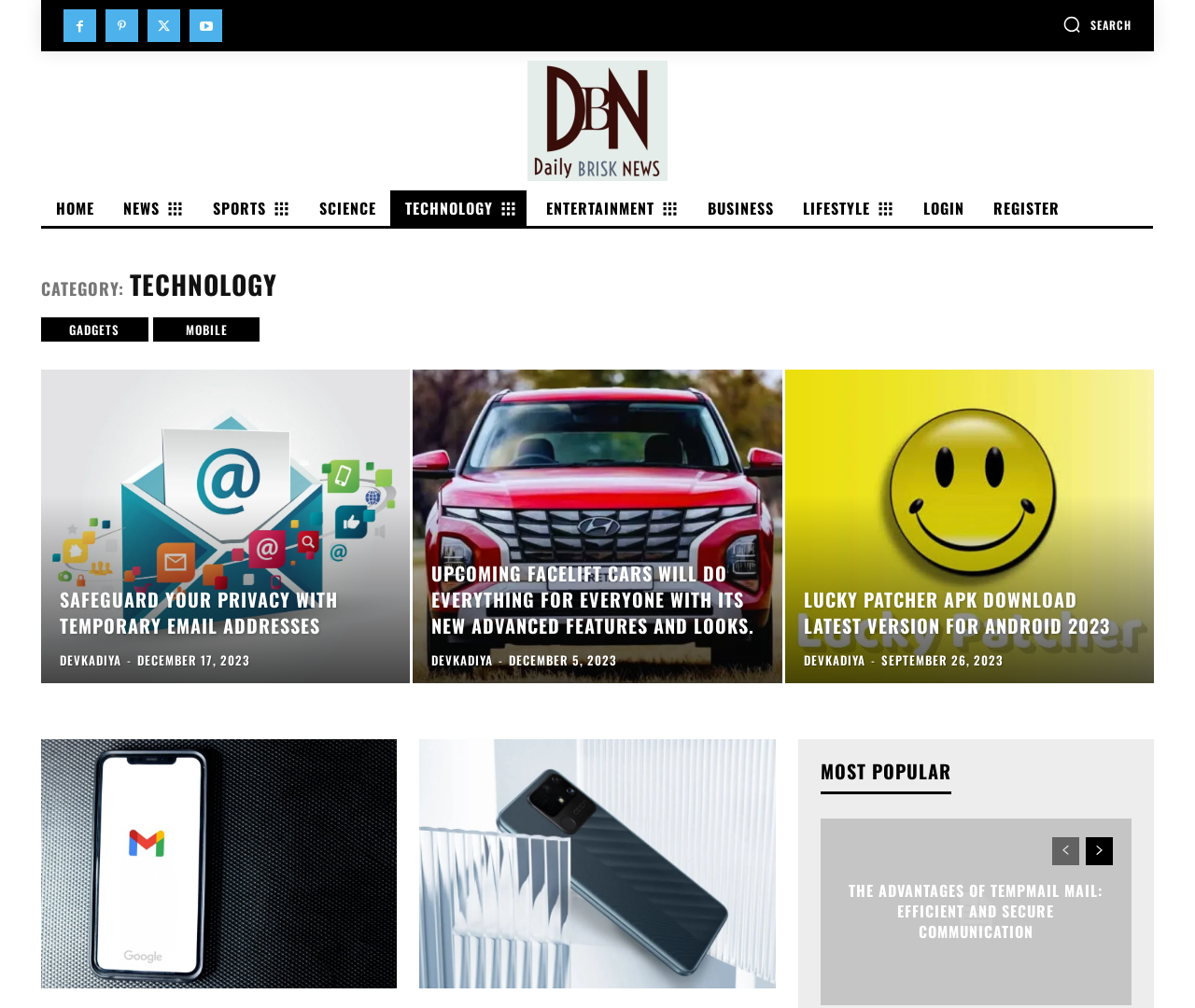Determine the bounding box coordinates for the area that should be clicked to carry out the following instruction: "Read about gadgets".

[0.034, 0.314, 0.124, 0.338]